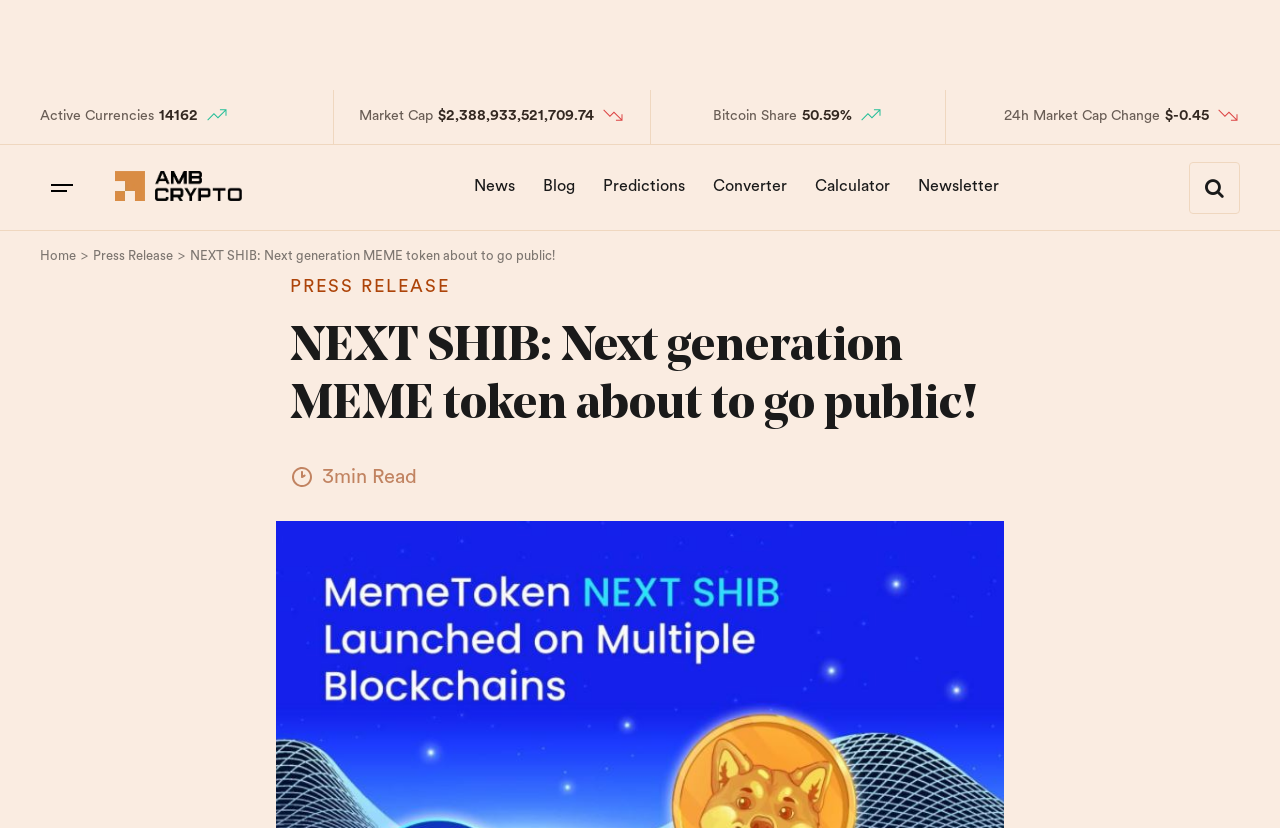Provide a one-word or short-phrase response to the question:
What is the percentage of Bitcoin's share?

50.59%